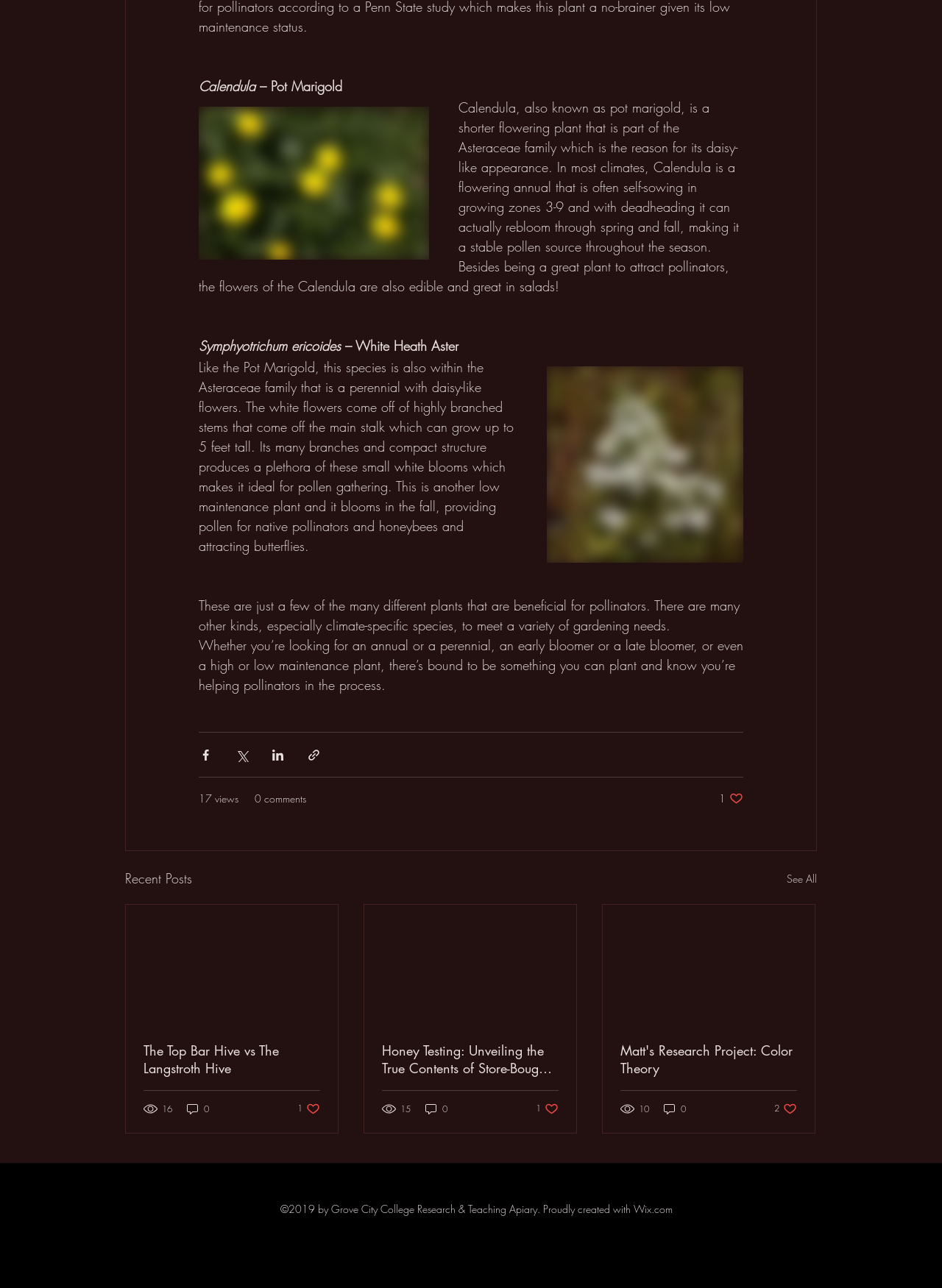Using the information shown in the image, answer the question with as much detail as possible: How many views does the article 'The Top Bar Hive vs The Langstroth Hive' have?

The generic element with the text '16 views' is located below the link 'The Top Bar Hive vs The Langstroth Hive', indicating that this article has 16 views.